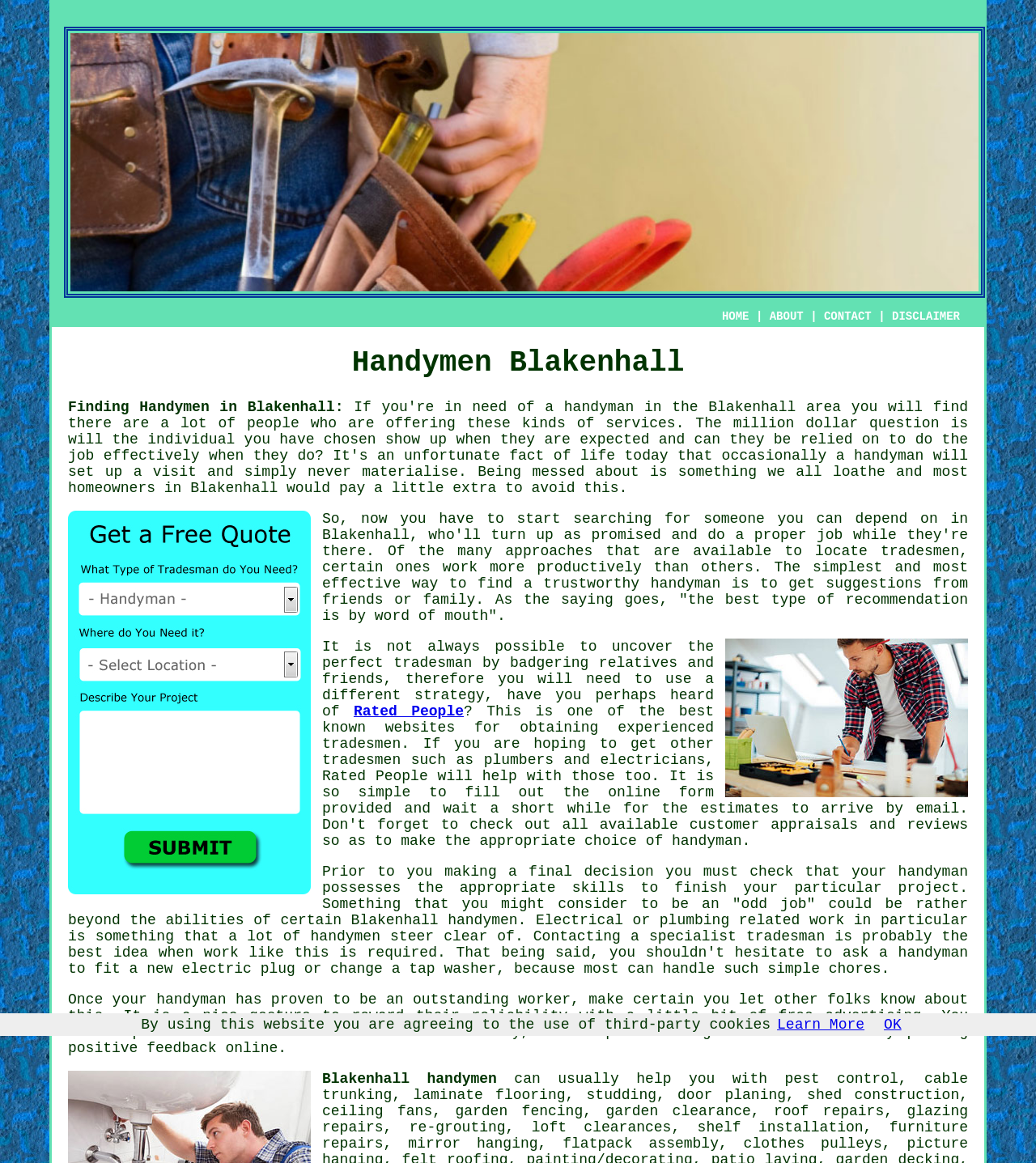Identify the bounding box coordinates for the element that needs to be clicked to fulfill this instruction: "Get a Local Blakenhall Handyman". Provide the coordinates in the format of four float numbers between 0 and 1: [left, top, right, bottom].

[0.066, 0.758, 0.3, 0.772]